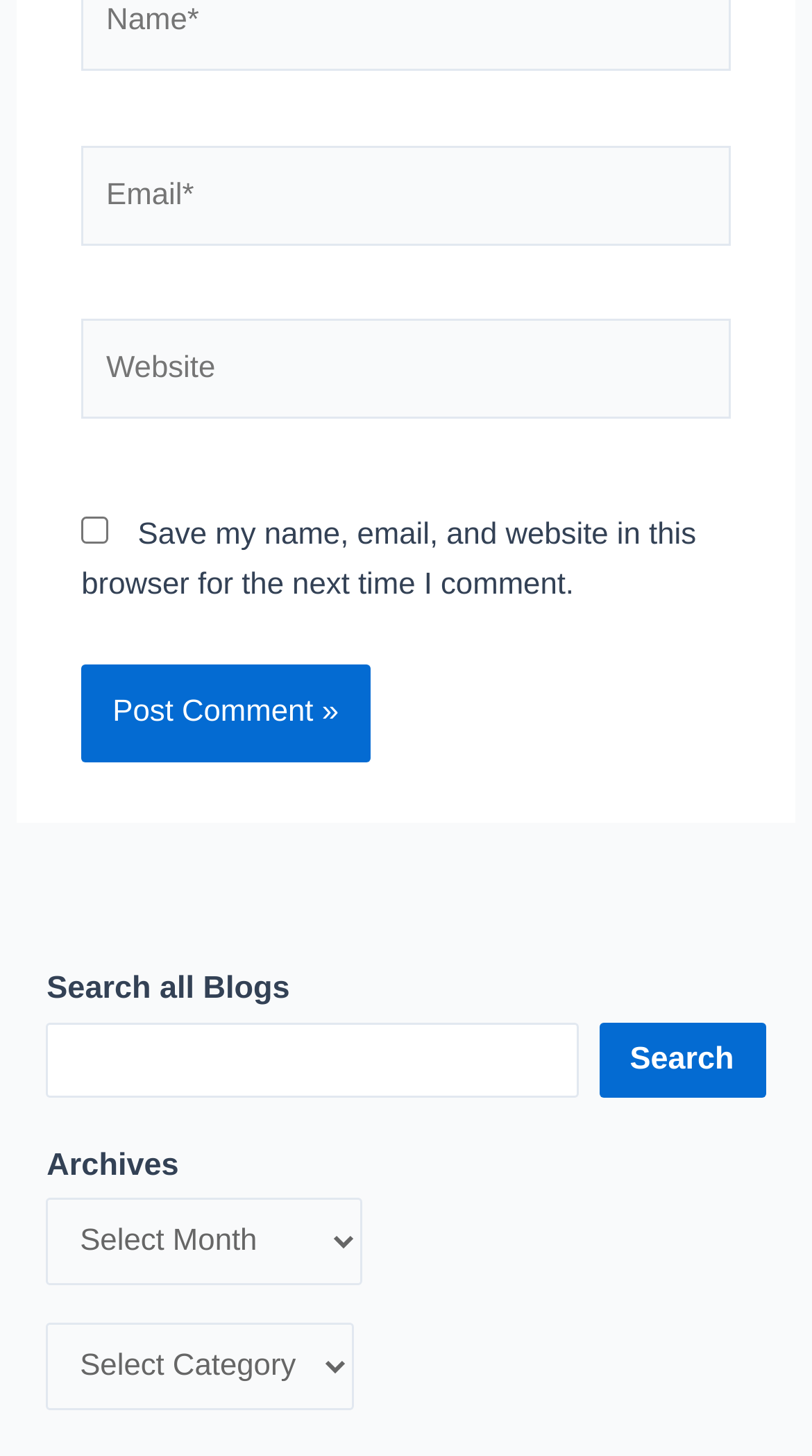Pinpoint the bounding box coordinates of the area that should be clicked to complete the following instruction: "Save comment information". The coordinates must be given as four float numbers between 0 and 1, i.e., [left, top, right, bottom].

[0.1, 0.355, 0.134, 0.373]